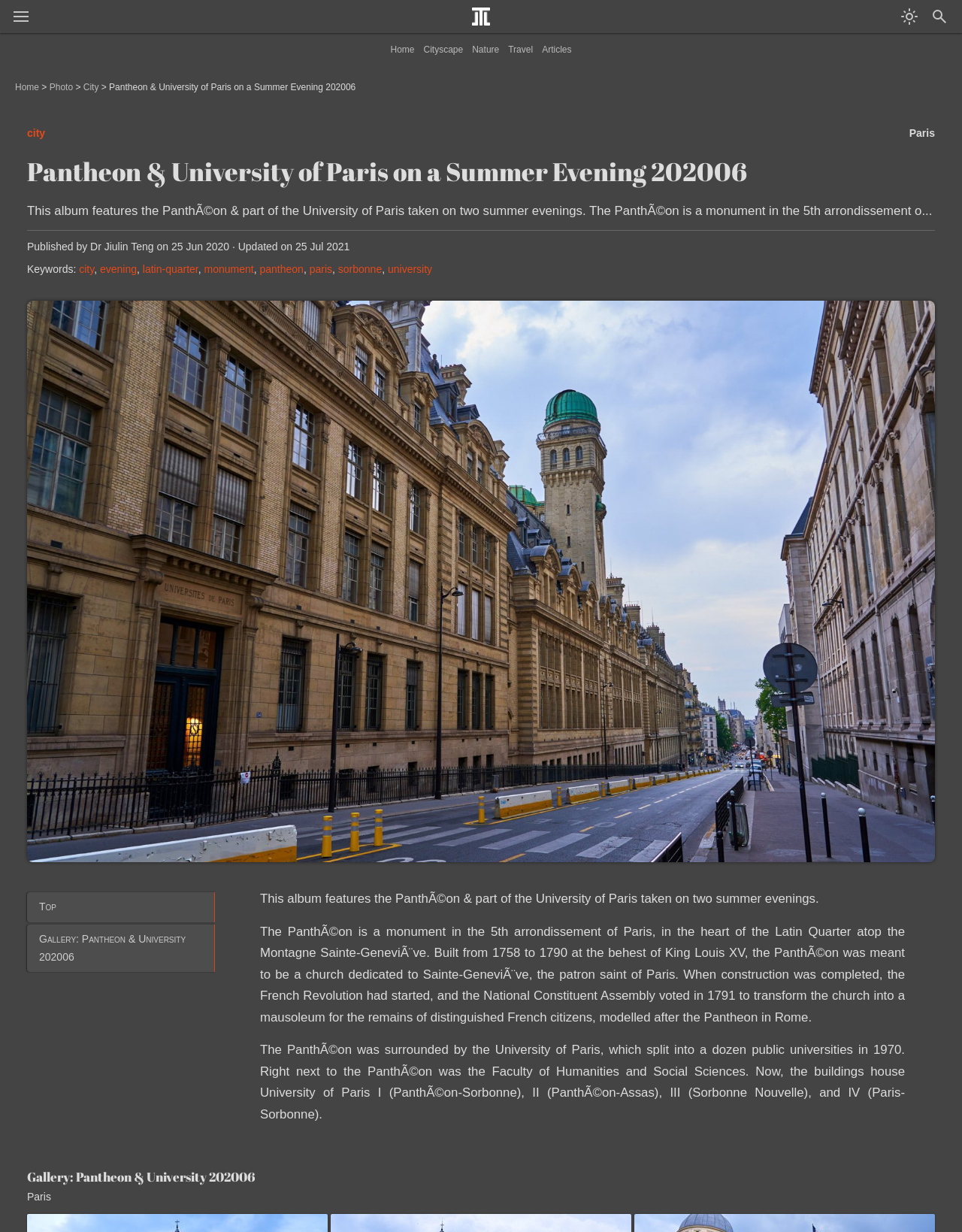Provide a one-word or one-phrase answer to the question:
What is the purpose of the Pantheon?

Mausoleum